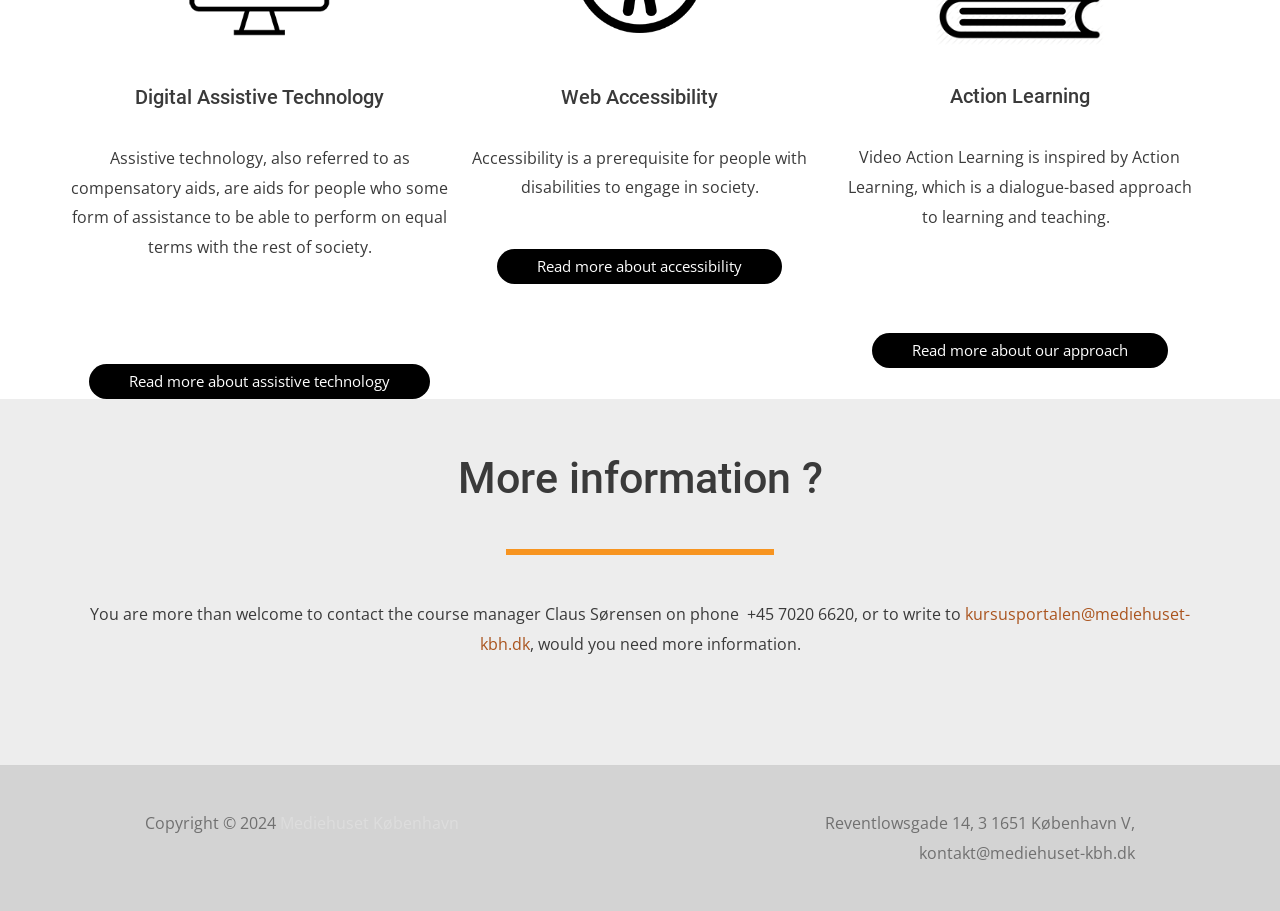Given the webpage screenshot, identify the bounding box of the UI element that matches this description: "fragments of original lyrics".

None